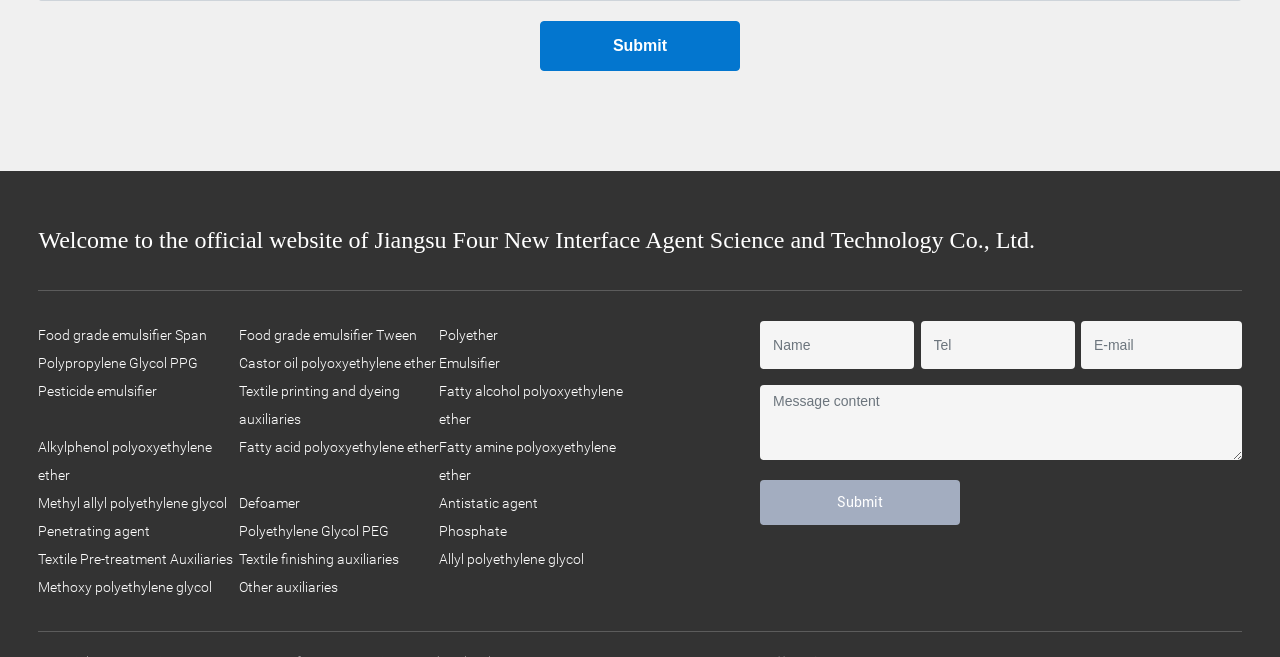What is the purpose of the textboxes? Look at the image and give a one-word or short phrase answer.

To input contact information